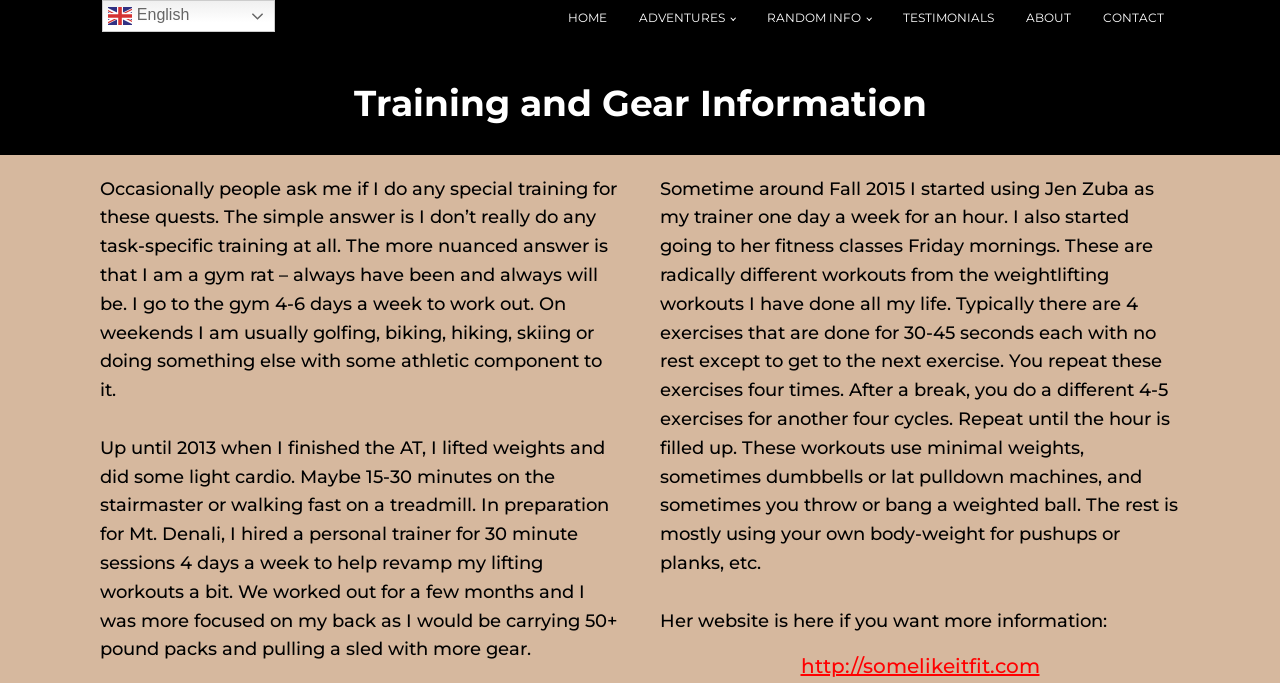Identify the bounding box coordinates of the region that needs to be clicked to carry out this instruction: "Click HOME". Provide these coordinates as four float numbers ranging from 0 to 1, i.e., [left, top, right, bottom].

[0.431, 0.0, 0.486, 0.052]